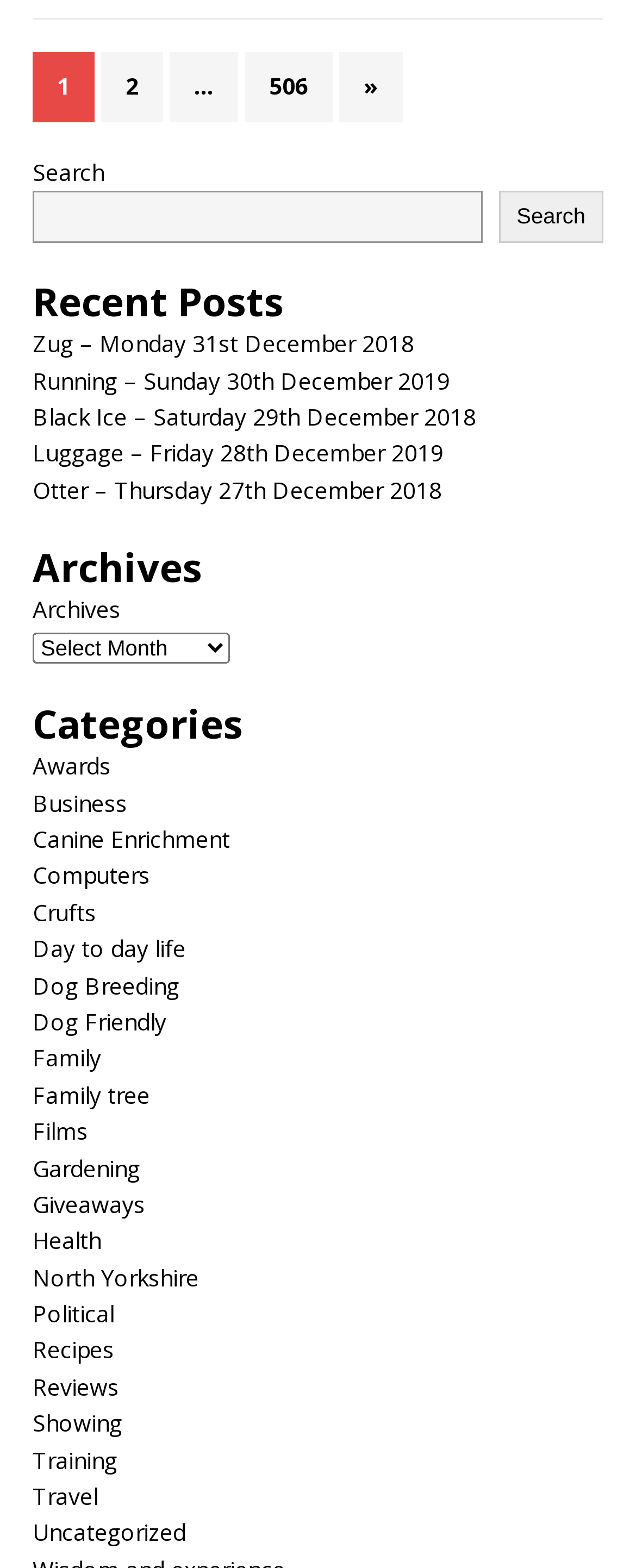What is the category with the most links?
Based on the image, respond with a single word or phrase.

Uncategorized